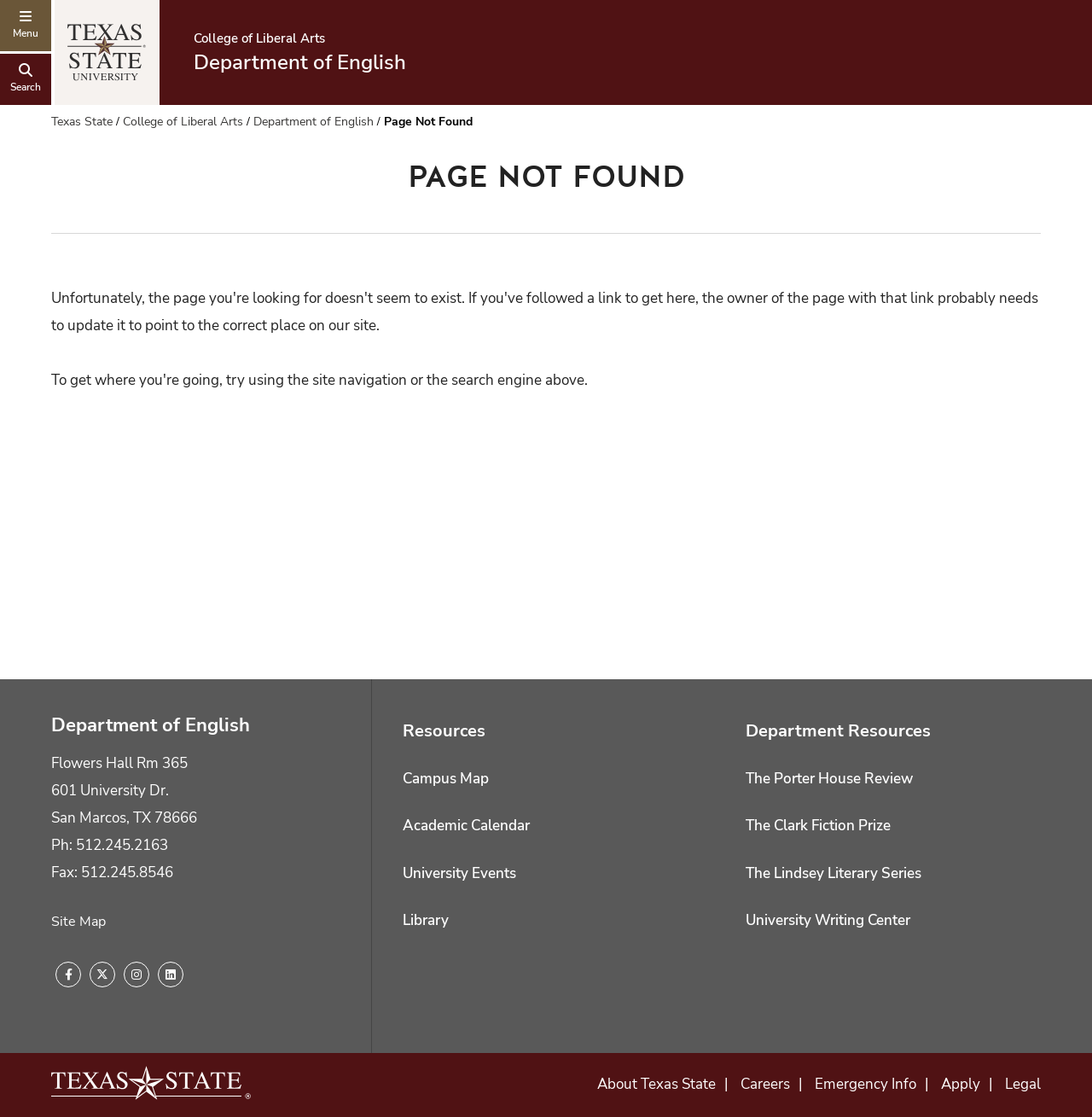Show the bounding box coordinates of the element that should be clicked to complete the task: "Open navigation menu".

[0.0, 0.0, 0.047, 0.046]